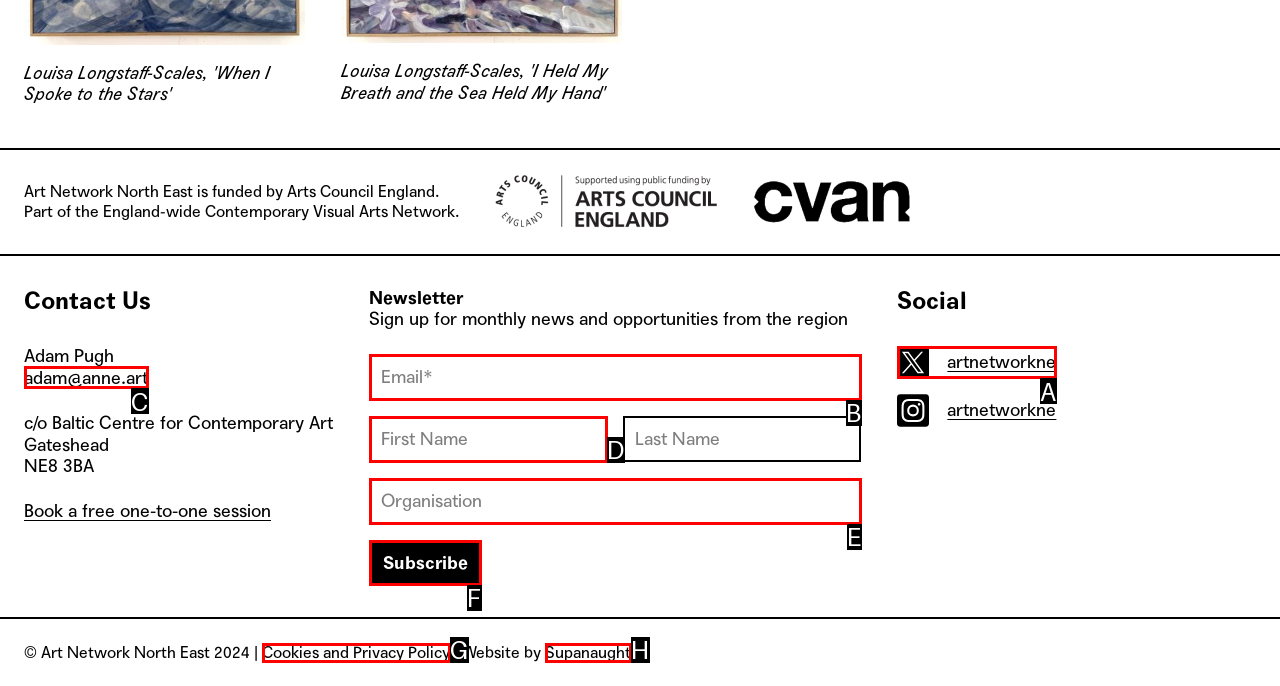Tell me which one HTML element best matches the description: Print
Answer with the option's letter from the given choices directly.

None